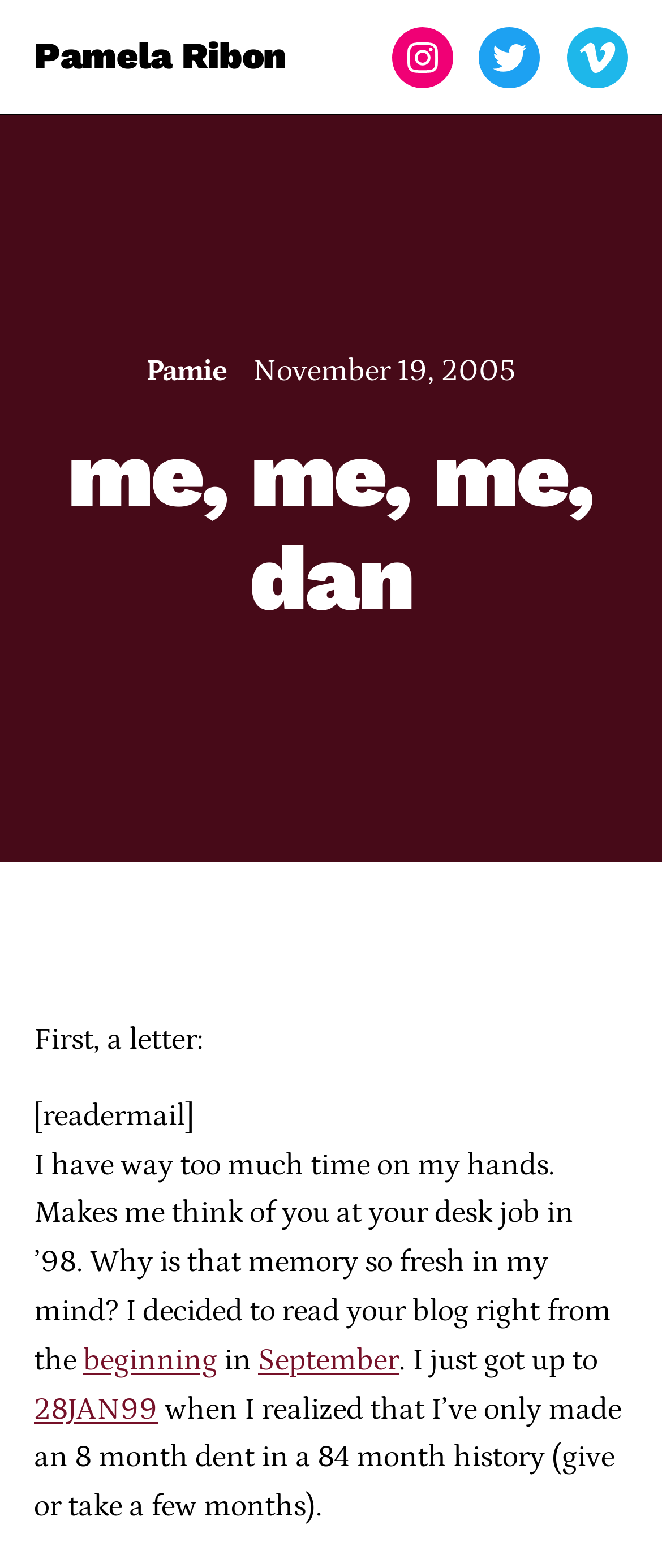What is the date mentioned in the text?
Please elaborate on the answer to the question with detailed information.

The date is mentioned in the static text element 'November 19, 2005' with bounding box coordinates [0.382, 0.226, 0.779, 0.248]. This element is a child of the time element and is likely to be a relevant detail in the context of the webpage.